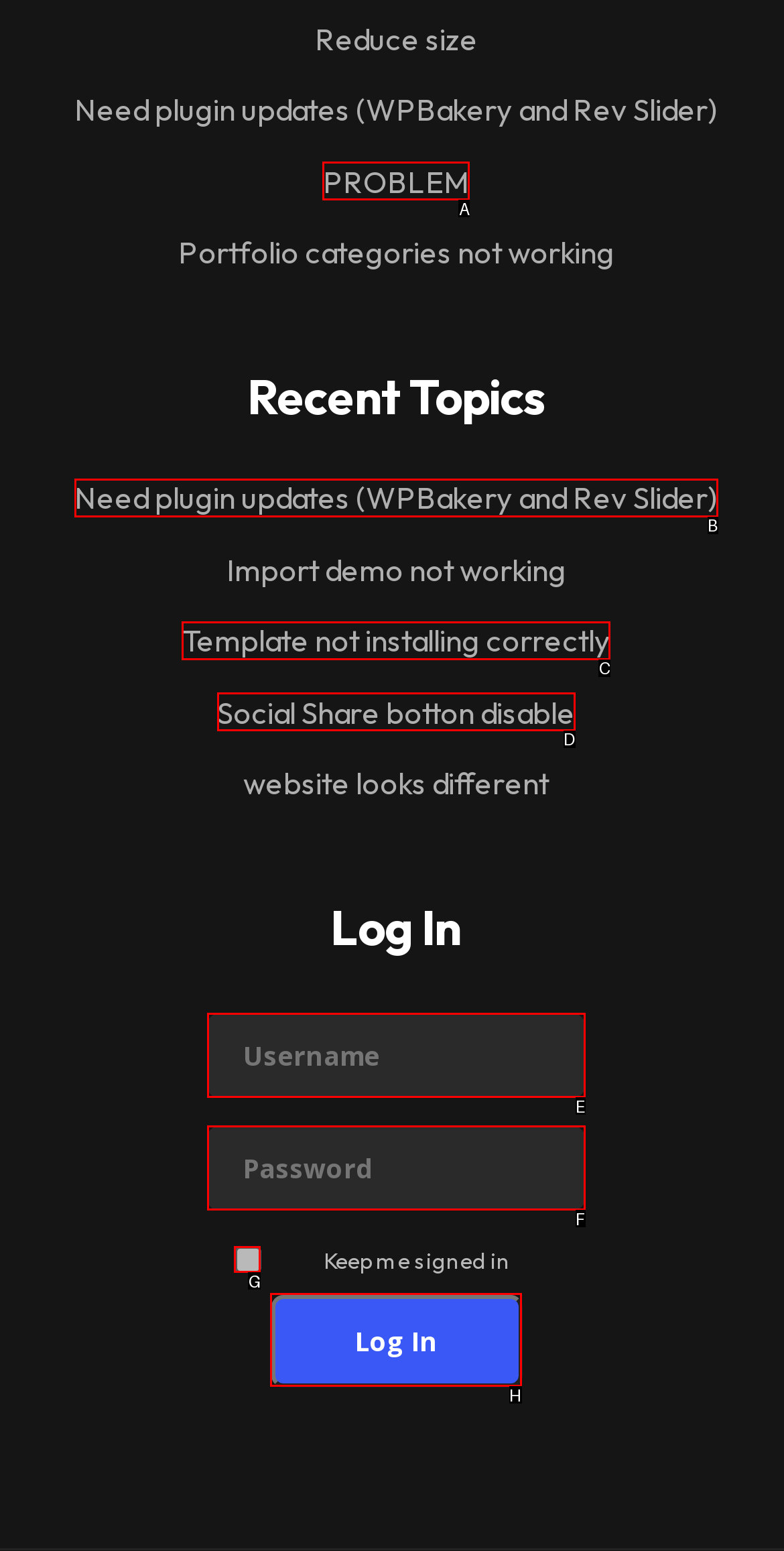Choose the UI element to click on to achieve this task: Log in to the website. Reply with the letter representing the selected element.

H